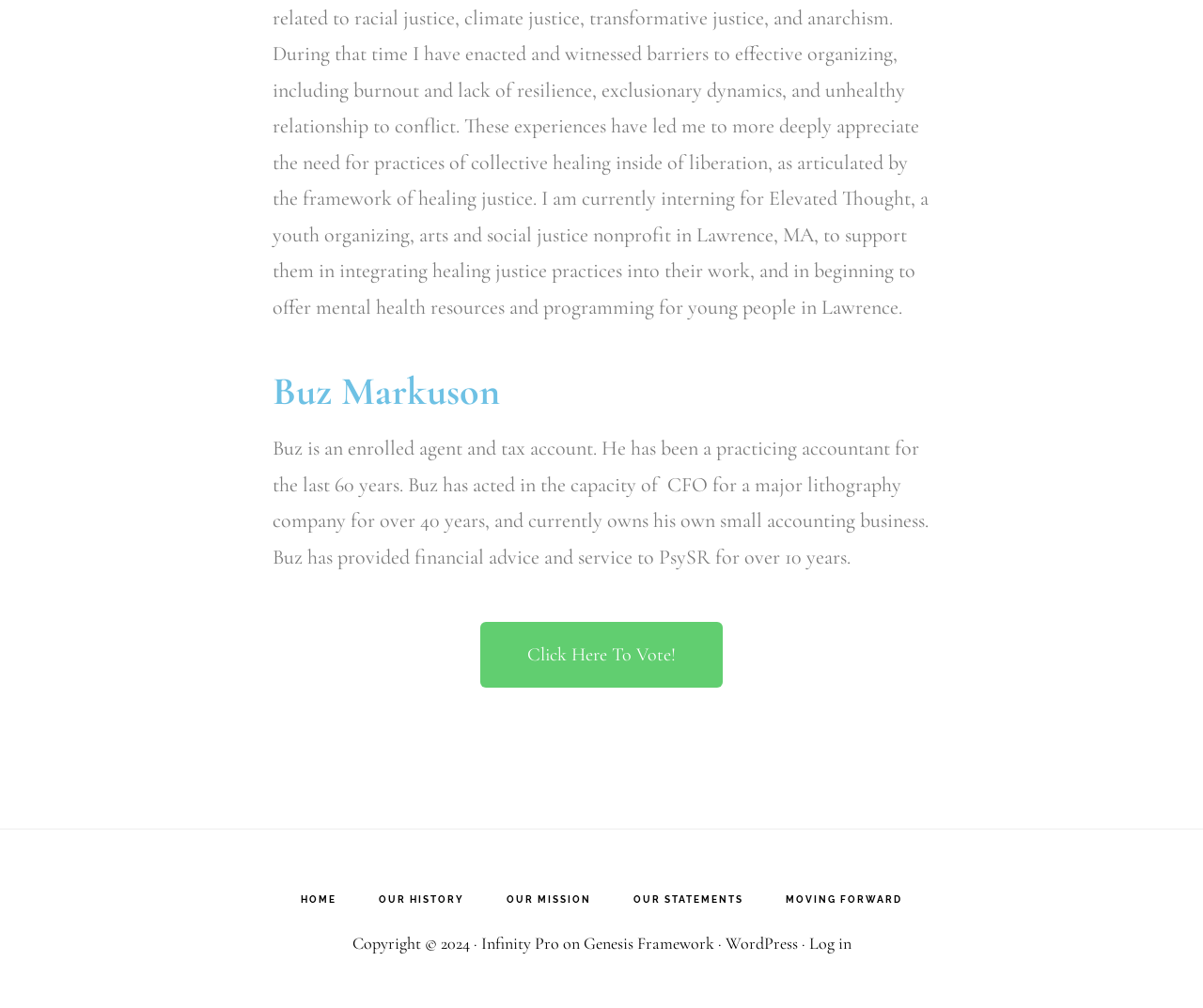Please specify the bounding box coordinates of the region to click in order to perform the following instruction: "View the 'OUR HISTORY' page".

[0.299, 0.888, 0.402, 0.898]